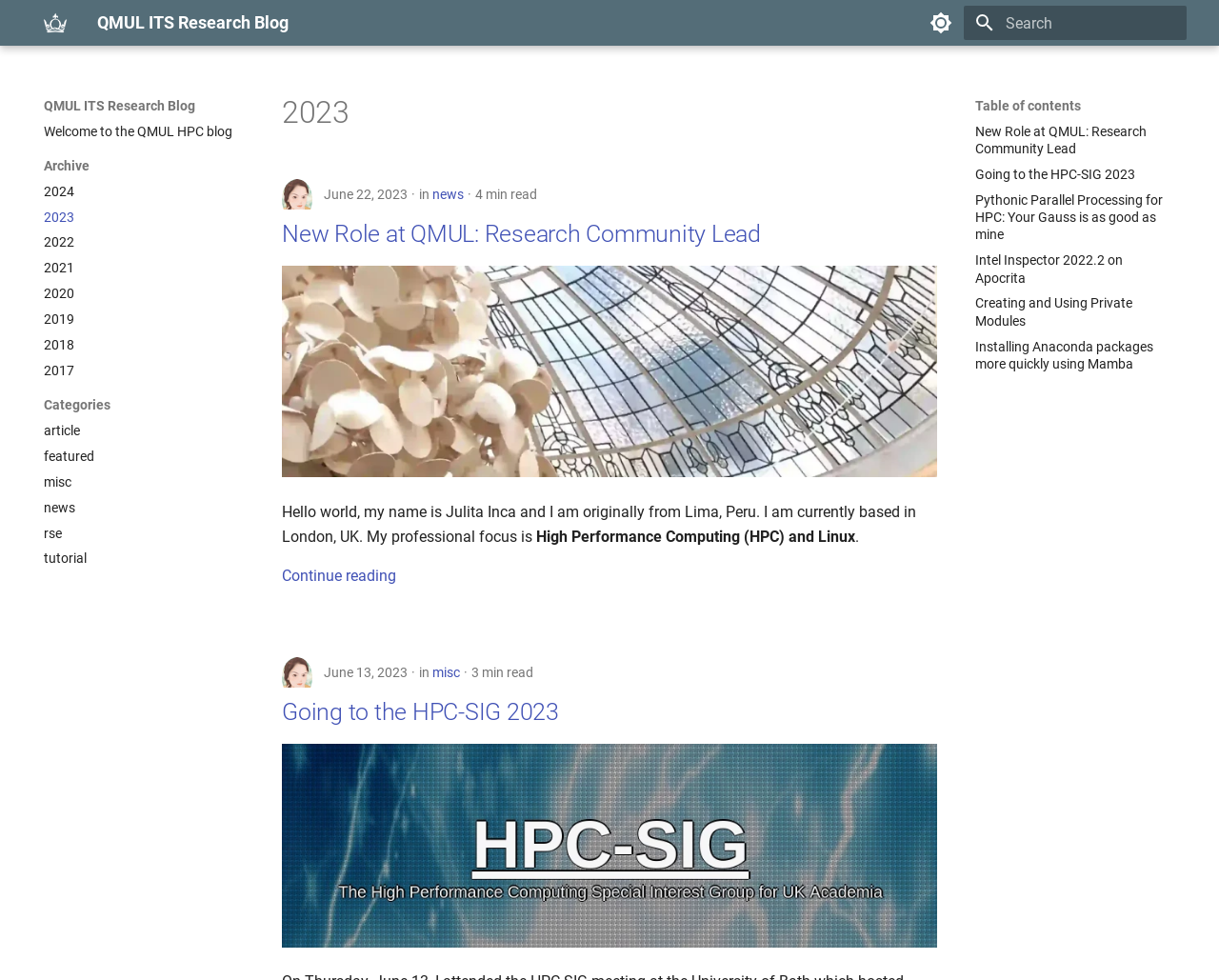Construct a comprehensive description capturing every detail on the webpage.

The webpage is a blog page from the QMUL ITS Research team, with a header section at the top that includes a logo, a navigation menu, and a search bar. Below the header, there is a section with a title "2023" and a dark mode toggle button.

On the left side of the page, there is a navigation menu with links to different categories, including "Welcome to the QMUL HPC blog", "Archive", and "Categories". The "Archive" section has links to different years, from 2024 to 2017. The "Categories" section has links to various categories, such as "article", "featured", "misc", "news", "rse", and "tutorial".

On the right side of the page, there is a table of contents with links to different articles, including "New Role at QMUL: Research Community Lead", "Going to the HPC-SIG 2023", and "Pythonic Parallel Processing for HPC: Your Gauss is as good as mine".

The main content of the page is divided into several sections, each with a heading, an image, and a brief summary of the article. The first section has a heading "New Role at QMUL: Research Community Lead" and an image of Julita Inca. The summary is a brief introduction to Julita Inca, who is the Research Community Lead at QMUL. The second section has a heading "Going to the HPC-SIG 2023" and an image of Julita Inca. The summary is a brief description of the HPC-SIG 2023 event.

There are a total of 5 sections, each with a similar layout and content. The page also has a search bar at the top right corner, which allows users to search for specific keywords or phrases.